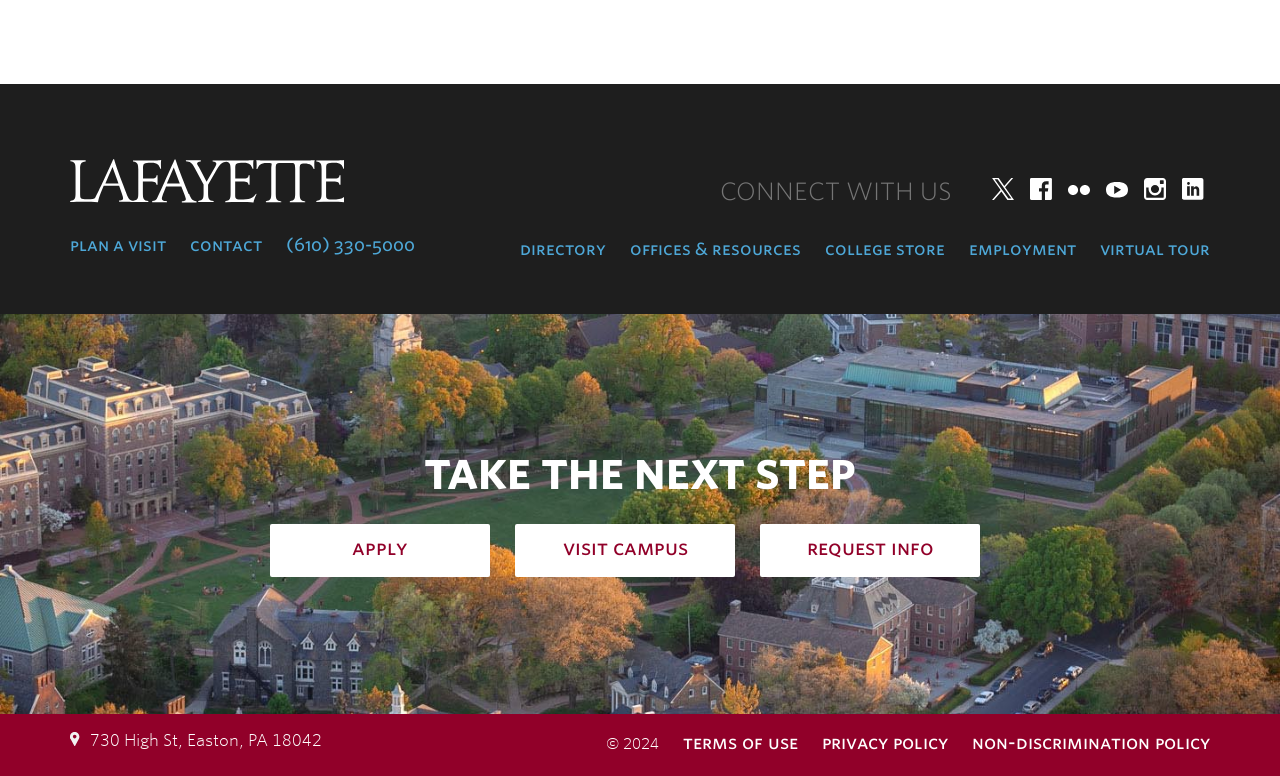Using the description "Offices & Resources", locate and provide the bounding box of the UI element.

[0.492, 0.305, 0.626, 0.336]